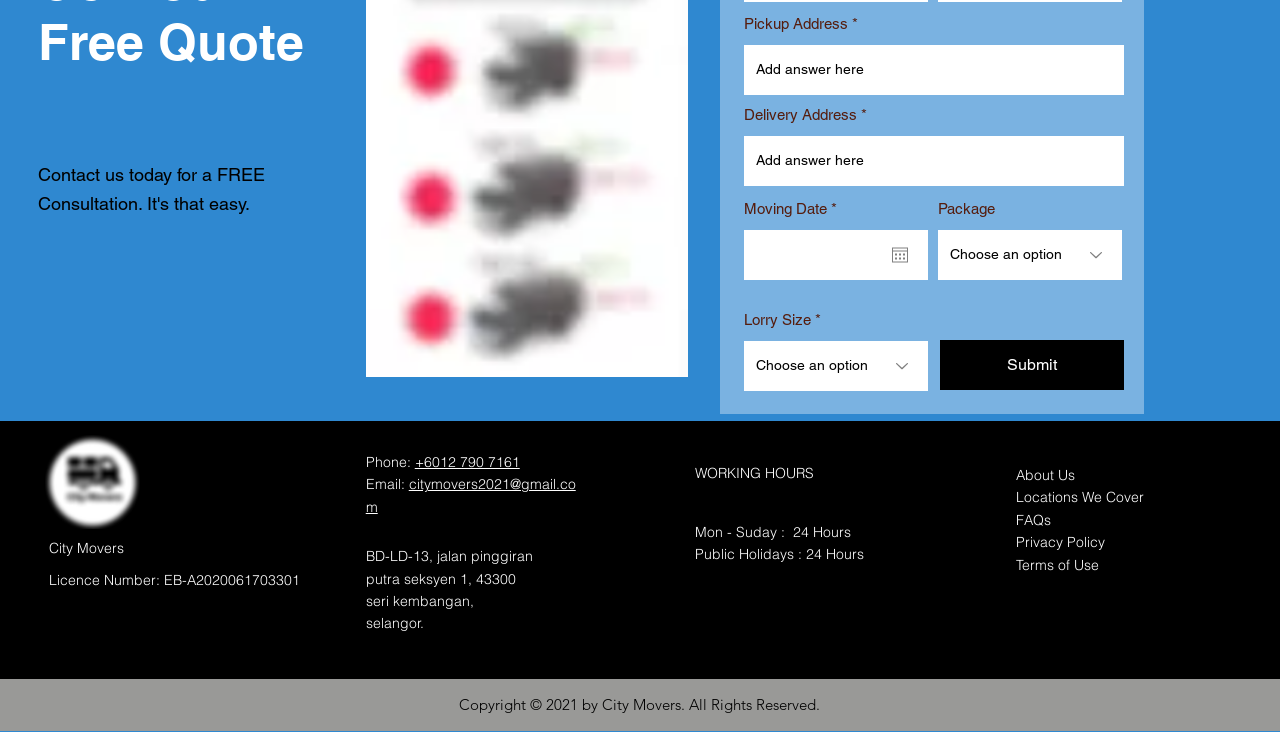Identify the bounding box coordinates of the clickable region necessary to fulfill the following instruction: "Submit". The bounding box coordinates should be four float numbers between 0 and 1, i.e., [left, top, right, bottom].

[0.734, 0.464, 0.878, 0.533]